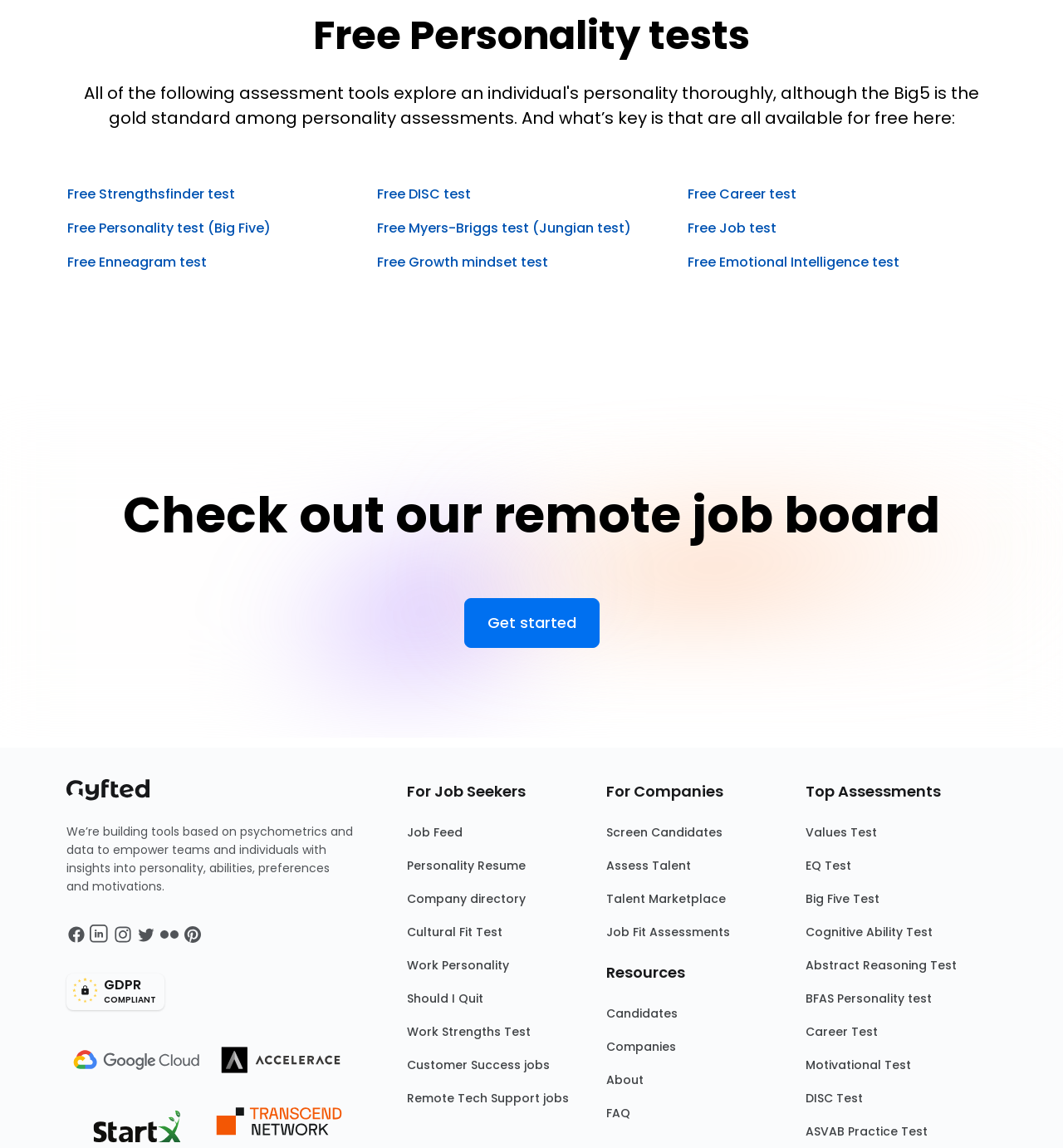Specify the bounding box coordinates of the element's region that should be clicked to achieve the following instruction: "Take a free personality test". The bounding box coordinates consist of four float numbers between 0 and 1, in the format [left, top, right, bottom].

[0.062, 0.009, 0.938, 0.07]